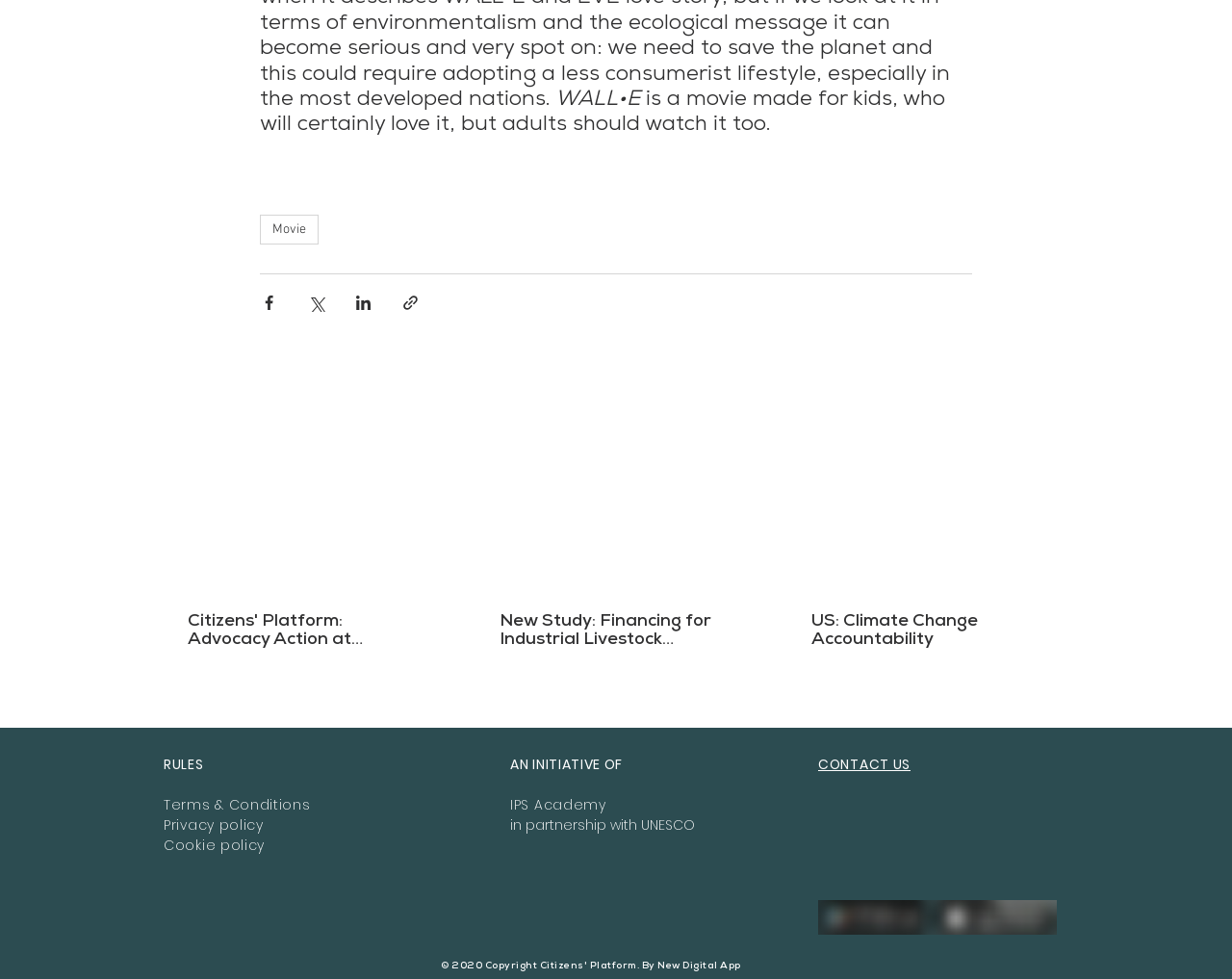Could you specify the bounding box coordinates for the clickable section to complete the following instruction: "Visit the IPS Academy website"?

[0.414, 0.812, 0.492, 0.832]